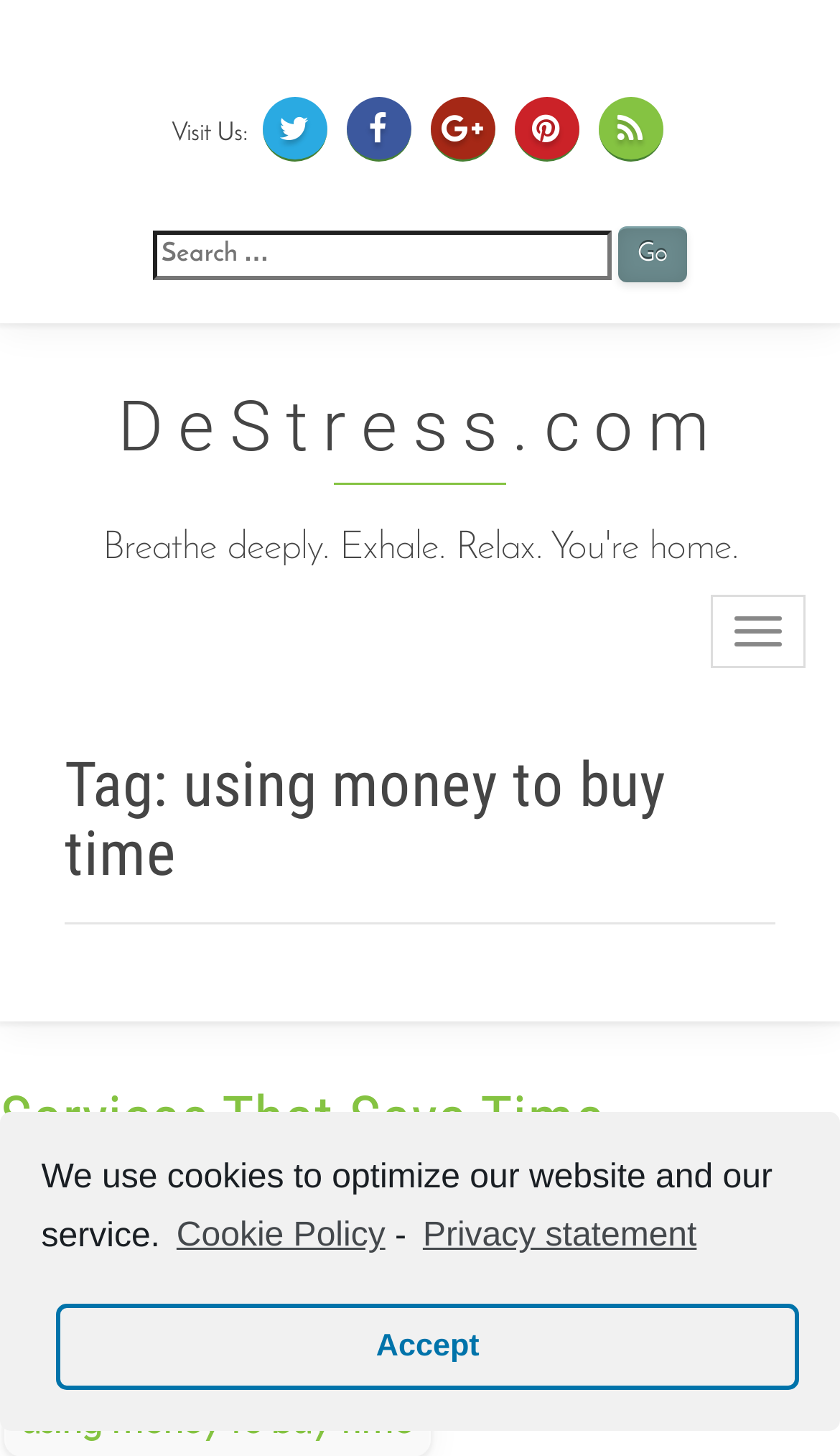Create a detailed summary of the webpage's content and design.

The webpage is a calming and relaxing platform, as indicated by the meta description "Breathe deeply. Exhale. Relax. You're home." At the top of the page, there is a dialog box for cookie consent, which contains a brief message about using cookies to optimize the website and service. Below this, there are links to the Cookie Policy and a privacy statement.

On the left side of the page, there is a section with social media links, represented by icons, and a "Visit Us" label above them. Next to this section, there is a search bar with a "Search for:" label and a "Search Go" button.

The main content of the page is divided into sections. At the top, there is a heading with the website's name, "DeStress.com", which is also a link. Below this, there is a button to toggle navigation. The main content starts with a heading "Tag: using money to buy time", followed by a subheading "Services That Save Time Decrease Stress", which is also a link. This section contains several links to related topics, such as "best way to spend money to reduce stress", "retail therapy", and "stress research".

At the bottom of the page, there are two "Scroll Back to Top" buttons, one on the left and one on the right, allowing users to easily navigate back to the top of the page.